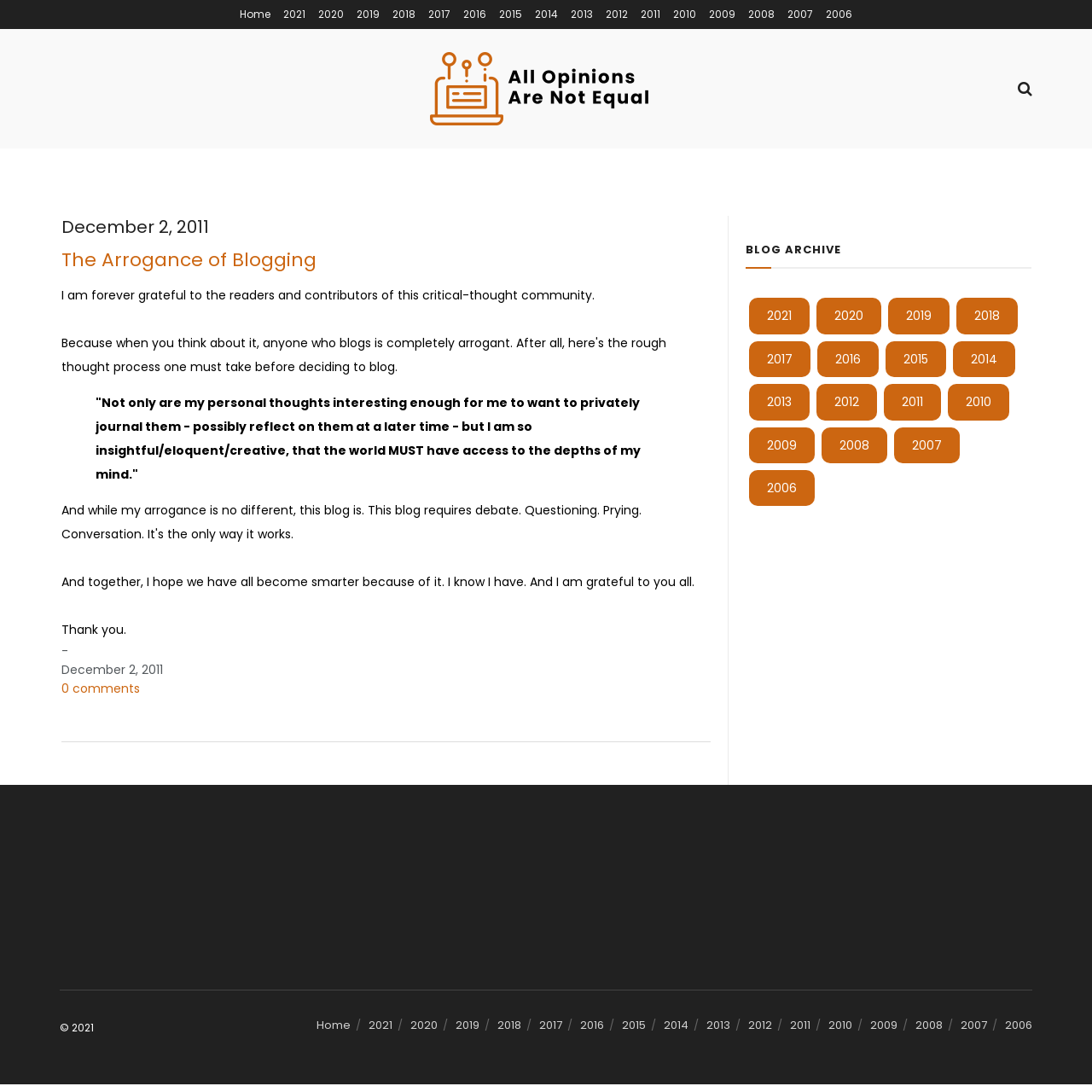Specify the bounding box coordinates of the area to click in order to execute this command: 'Read the blog post titled 'The Arrogance of Blogging''. The coordinates should consist of four float numbers ranging from 0 to 1, and should be formatted as [left, top, right, bottom].

[0.056, 0.227, 0.65, 0.25]